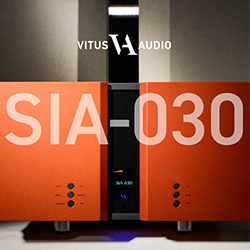Explain all the elements you observe in the image.

The image showcases the striking SIA-030 amplifier from Vitus Audio, known for its high-quality craftsmanship and performance in the audio industry. The amplifier features a bold orange exterior, with two large blocks flanking a central digital display that prominently highlights the model number "SIA-030." The design reflects a modern aesthetic while emphasizing the device's robust capabilities. This equipment is designed for audiophiles looking to enhance their sound experience with superior amplification and is a standout addition to any high-end audio setup.